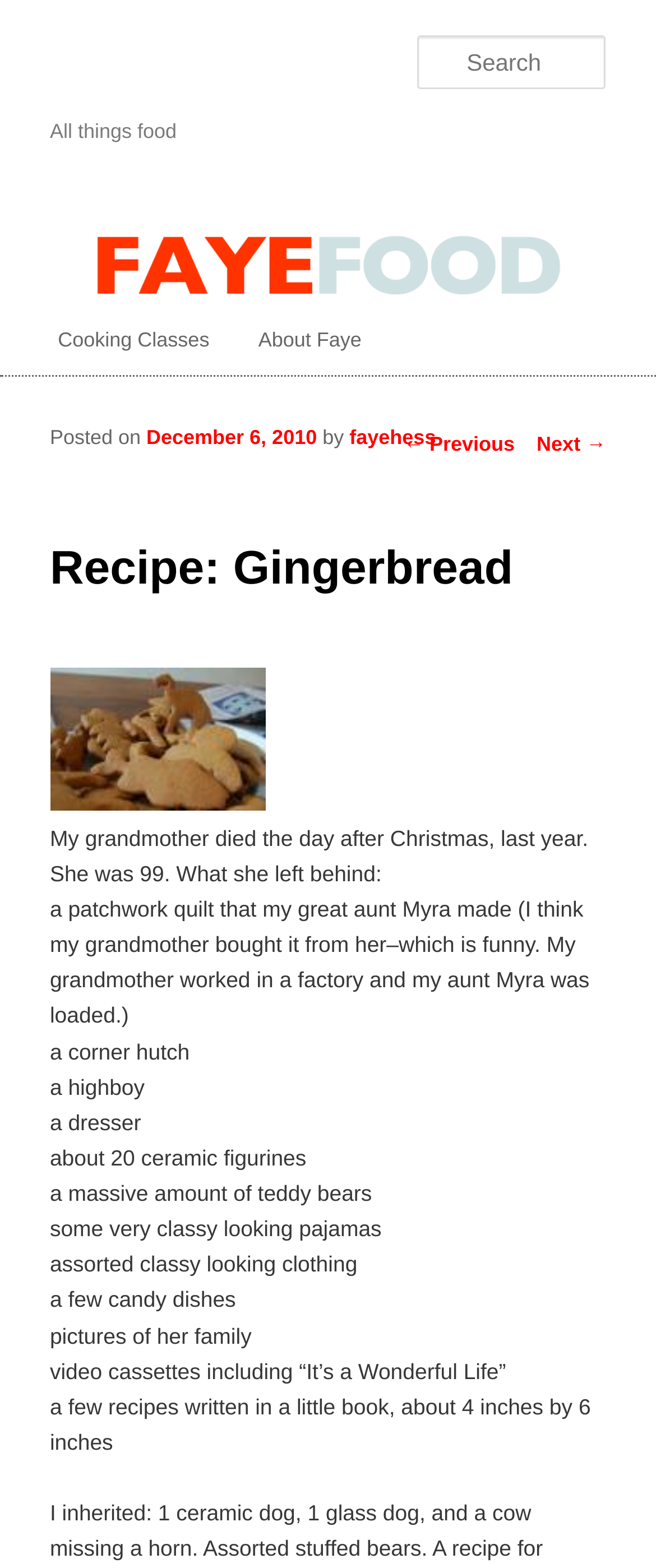What is the name of the great aunt mentioned in the recipe?
Please provide a comprehensive answer based on the information in the image.

The name of the great aunt can be found in the StaticText element with the text 'my great aunt Myra made'.